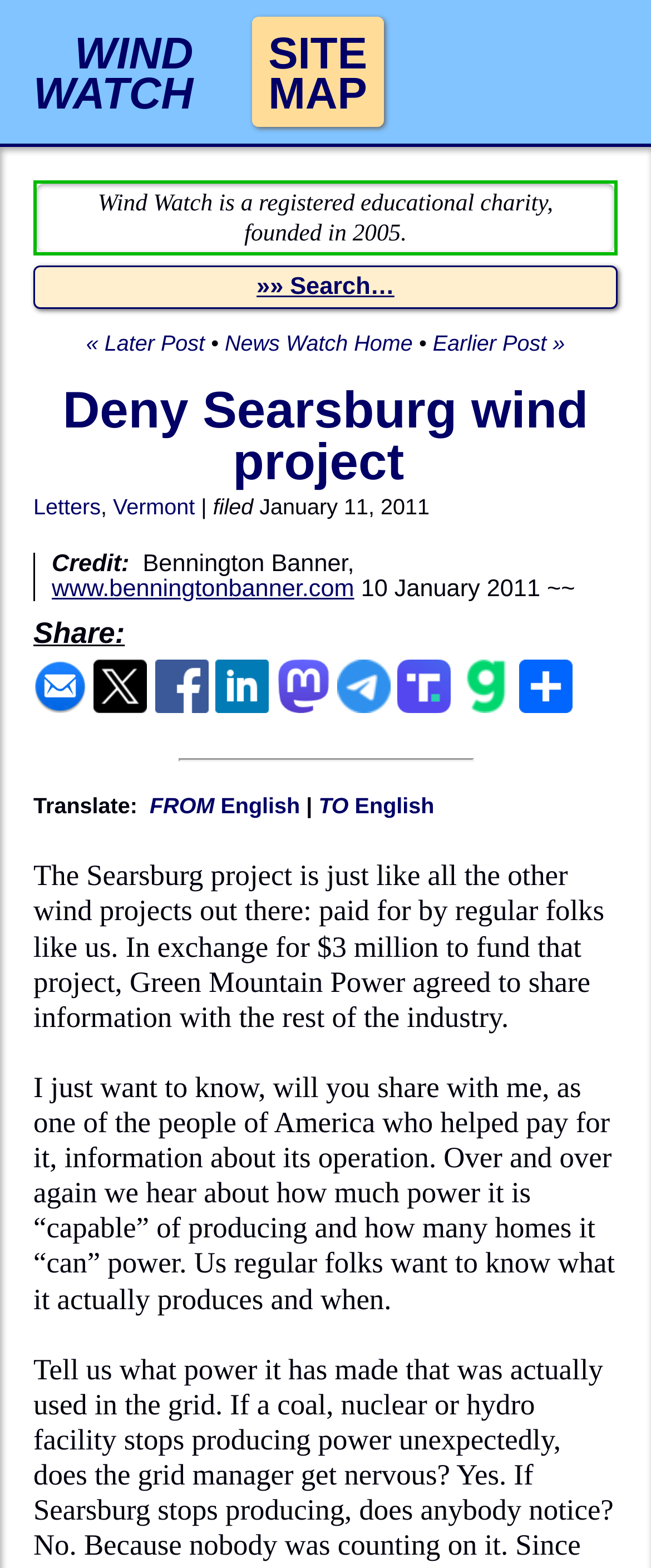Using the given element description, provide the bounding box coordinates (top-left x, top-left y, bottom-right x, bottom-right y) for the corresponding UI element in the screenshot: Earlier Post »

[0.665, 0.211, 0.868, 0.227]